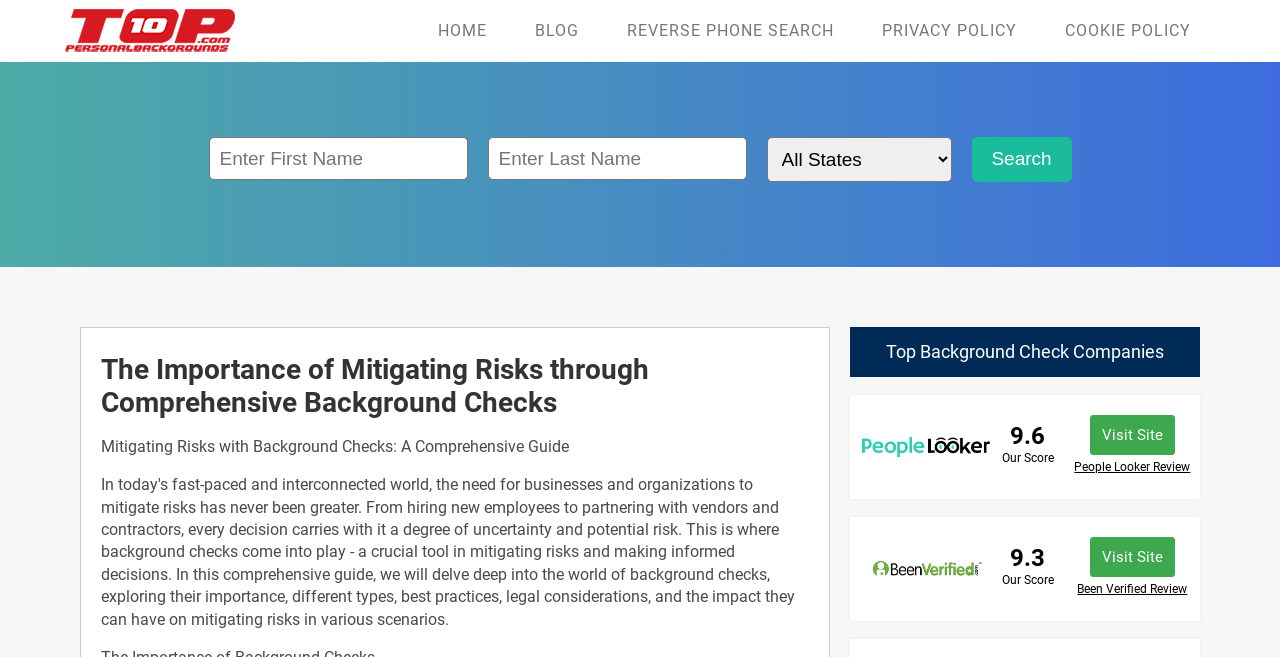Based on the element description, predict the bounding box coordinates (top-left x, top-left y, bottom-right x, bottom-right y) for the UI element in the screenshot: Home

[0.323, 0.0, 0.399, 0.094]